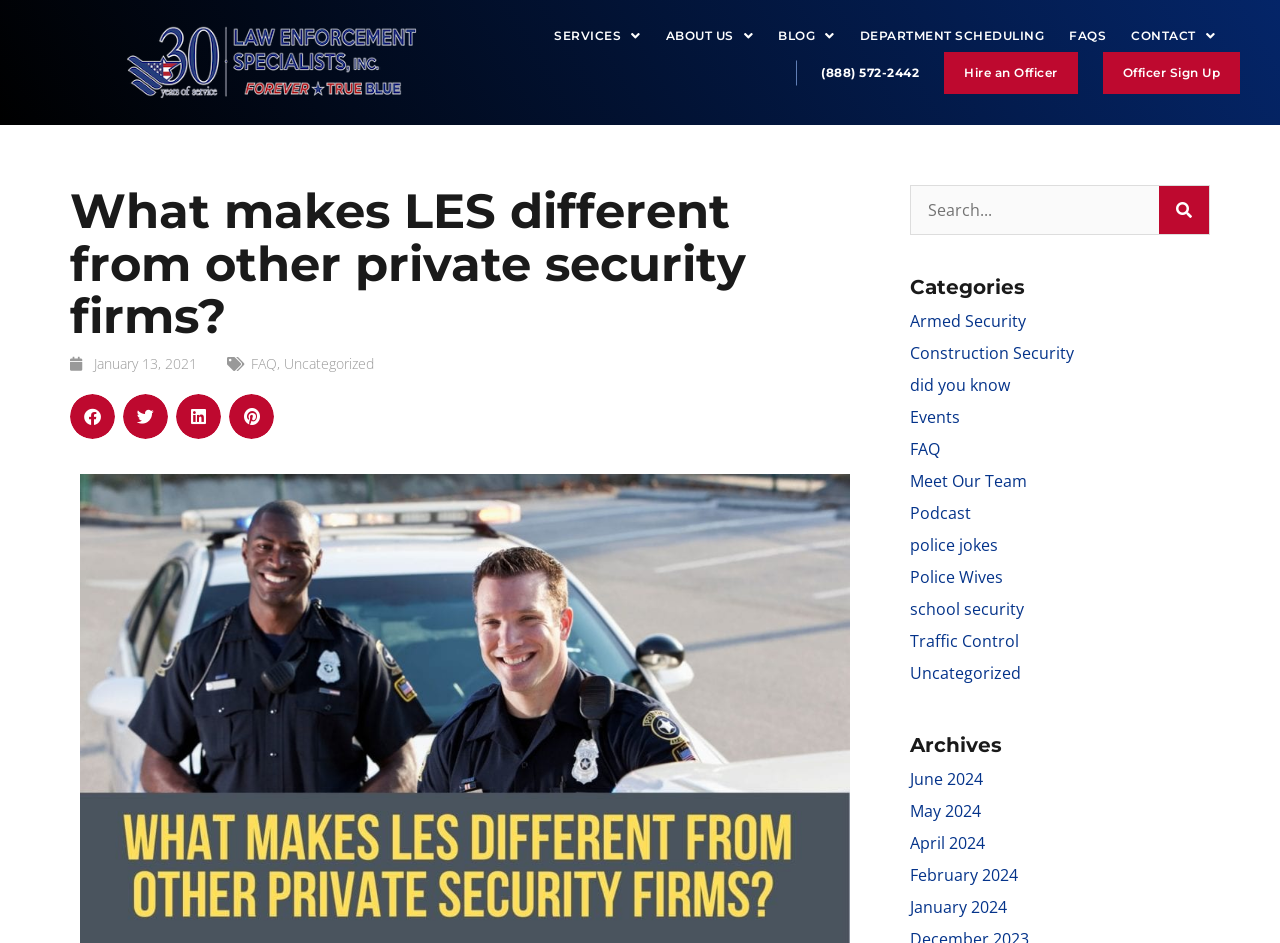How many social media share buttons are there?
Based on the visual information, provide a detailed and comprehensive answer.

I counted the number of social media share buttons by looking at the buttons with labels 'Share on facebook', 'Share on twitter', 'Share on linkedin', and 'Share on pinterest', and found that there are 4 of them.